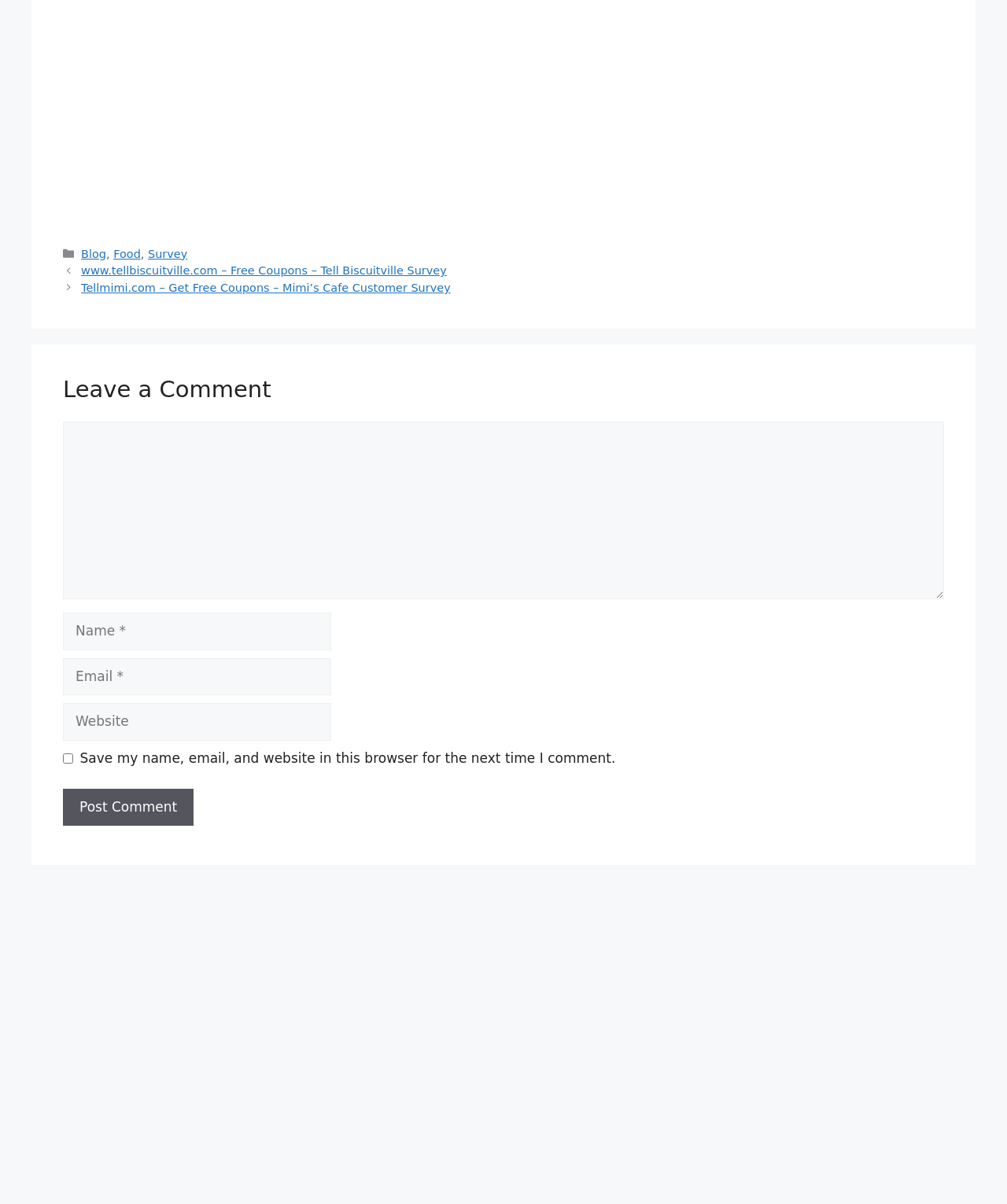Extract the bounding box coordinates for the described element: "parent_node: Comment name="author" placeholder="Name *"". The coordinates should be represented as four float numbers between 0 and 1: [left, top, right, bottom].

[0.062, 0.509, 0.329, 0.54]